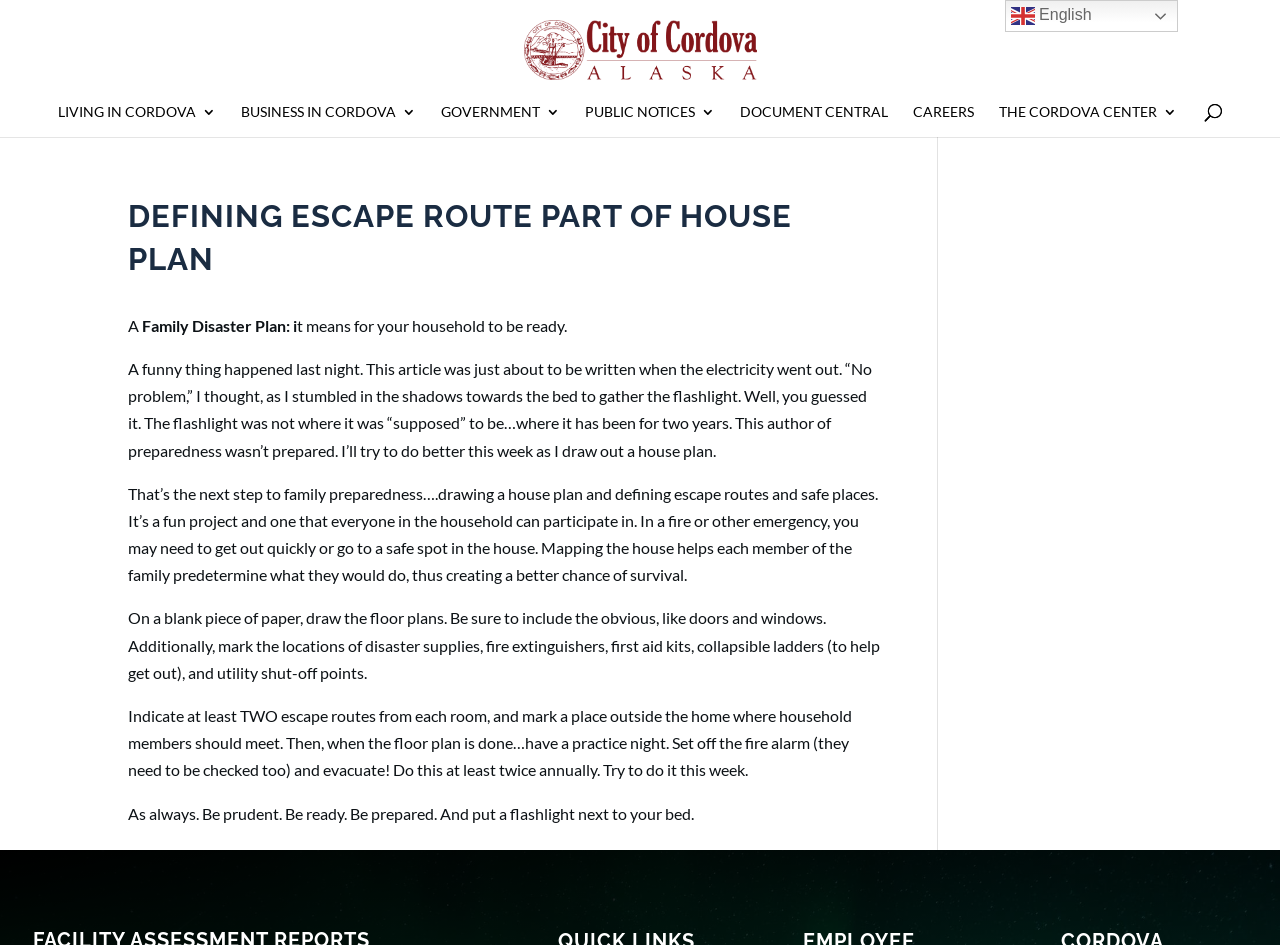How often should the fire alarm be checked?
Please answer the question with as much detail and depth as you can.

The article suggests that the fire alarm should be checked at least twice annually, as part of the practice of evacuating the house during a simulated emergency scenario.